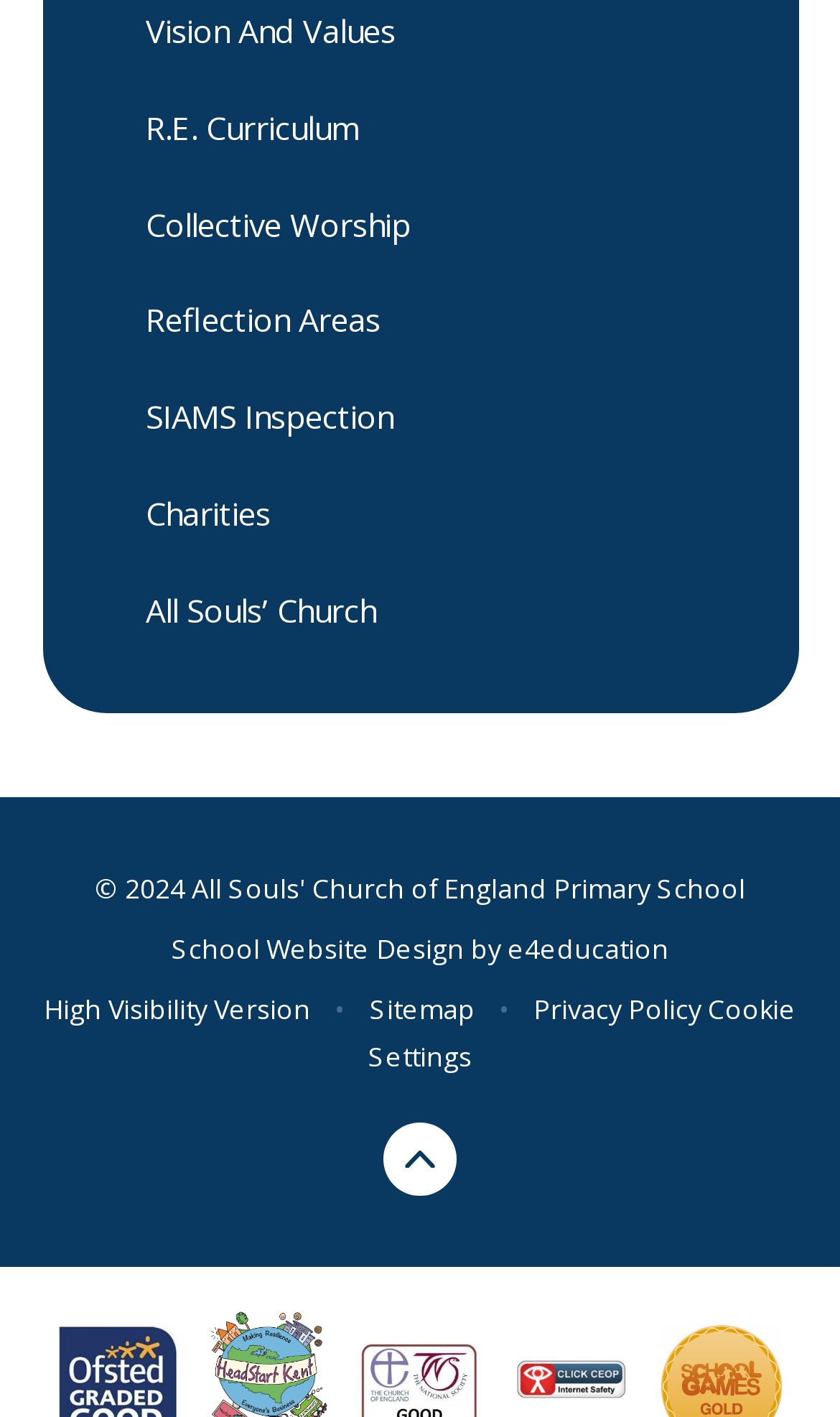How many images are there on the webpage?
Using the image, give a concise answer in the form of a single word or short phrase.

9